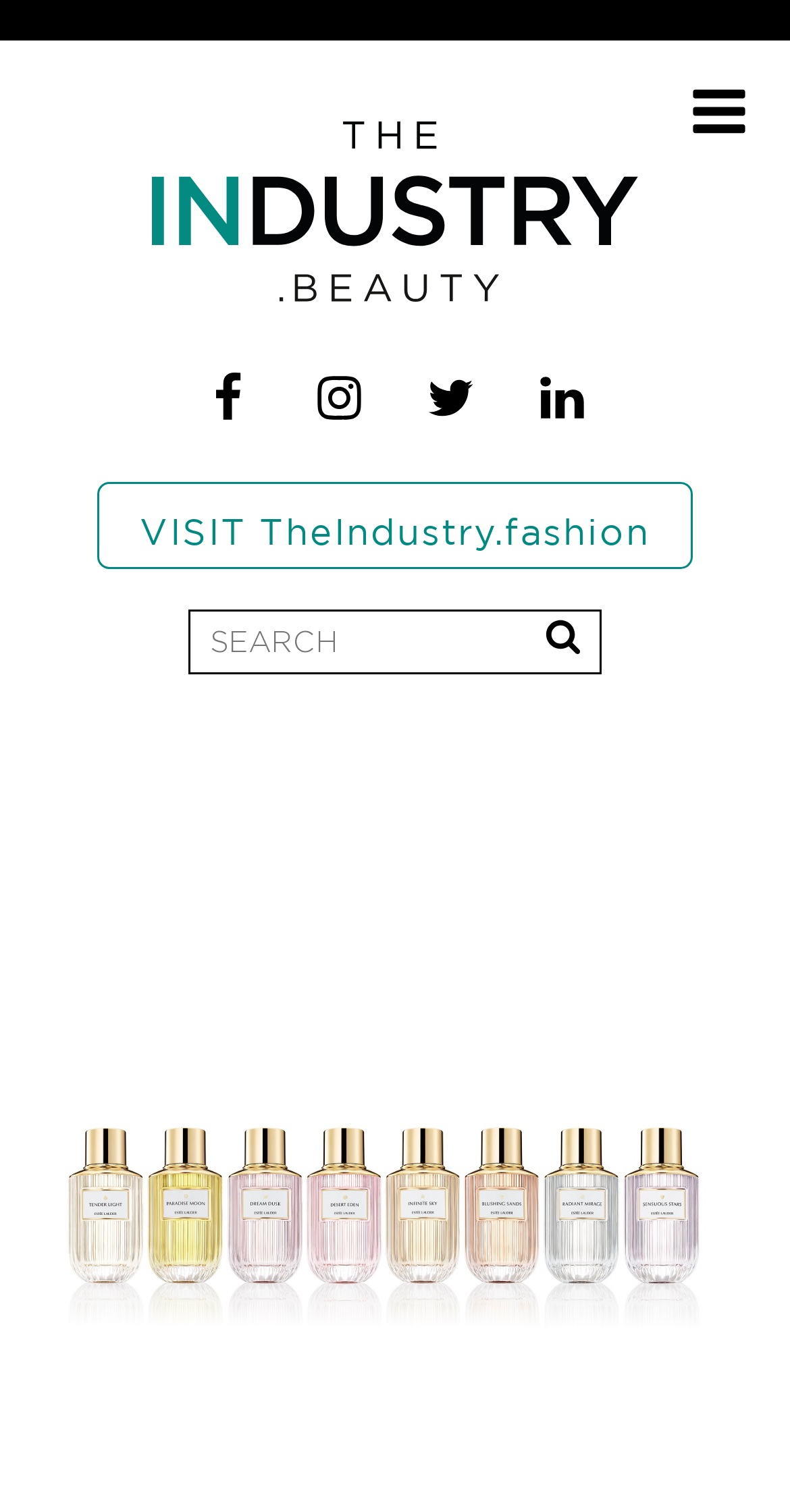What is the purpose of the search box? From the image, respond with a single word or brief phrase.

To search the website